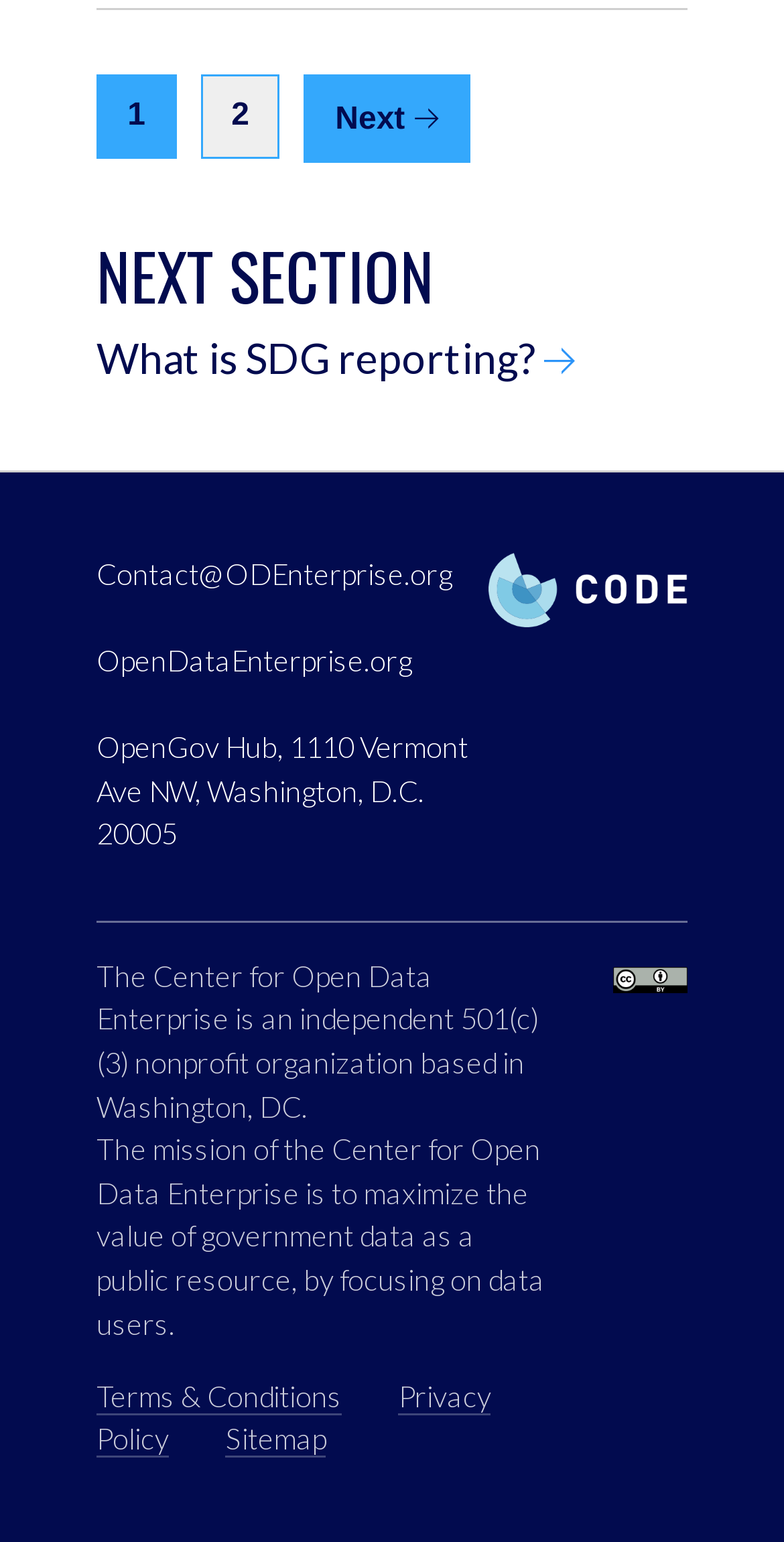Bounding box coordinates are specified in the format (top-left x, top-left y, bottom-right x, bottom-right y). All values are floating point numbers bounded between 0 and 1. Please provide the bounding box coordinate of the region this sentence describes: Terms & Conditions

[0.123, 0.894, 0.436, 0.917]